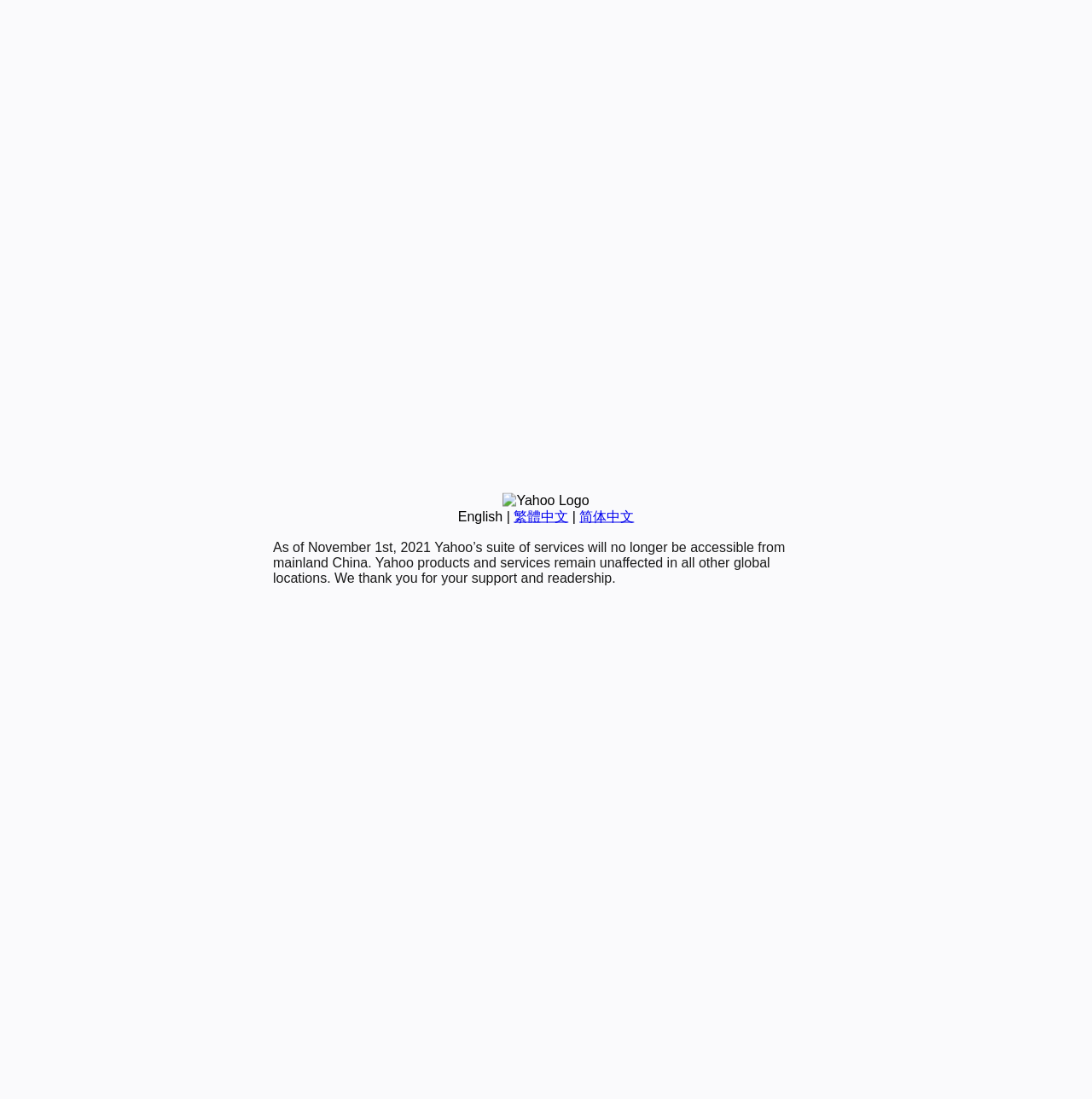Determine the bounding box for the UI element that matches this description: "Bleeding Edge".

None